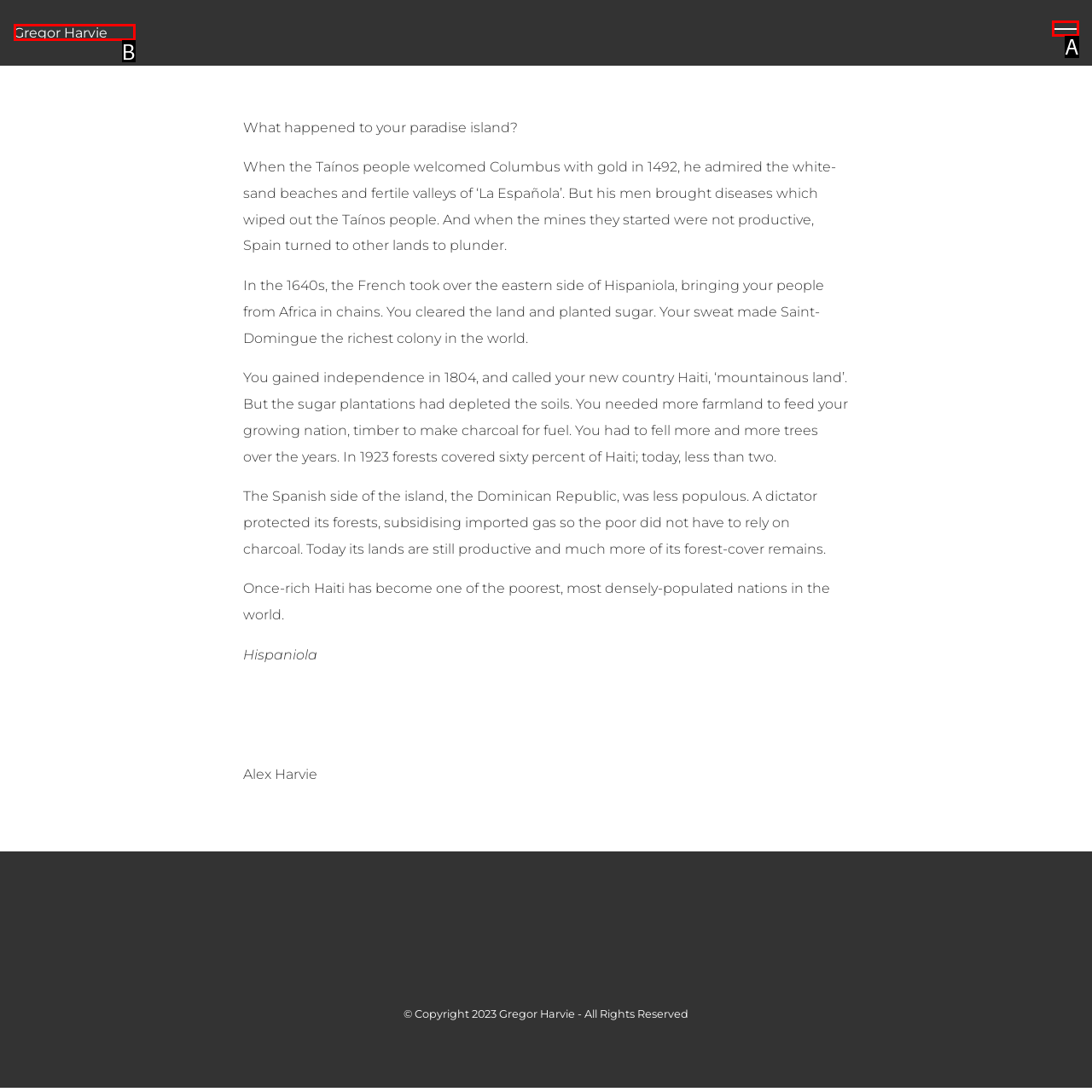Based on the description: parent_node: Gregor Harvie aria-label="Toggle navigation", find the HTML element that matches it. Provide your answer as the letter of the chosen option.

A